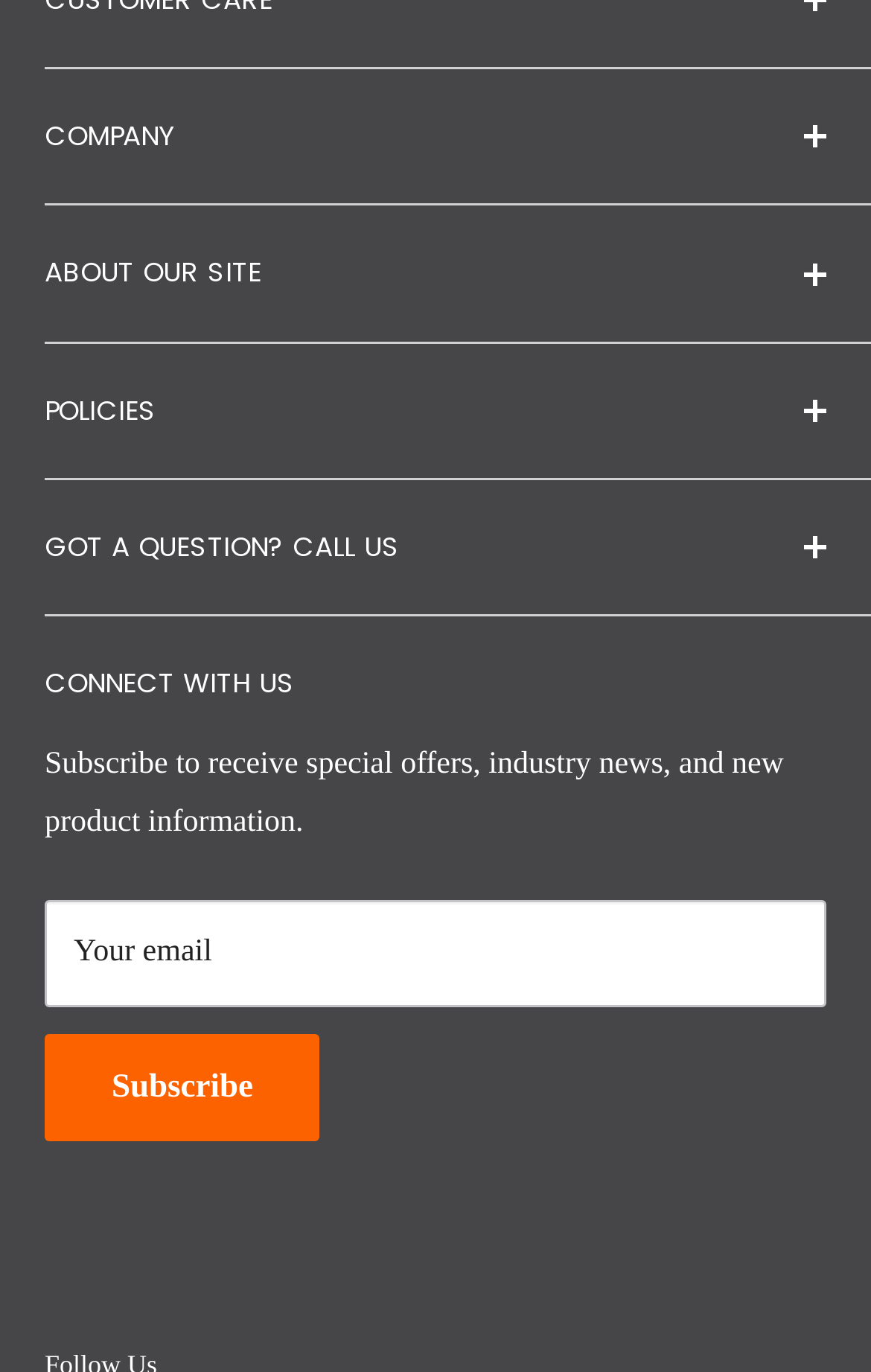What are the business hours for calling the company?
Look at the screenshot and give a one-word or phrase answer.

Mon-Fri 6am-5pm PST